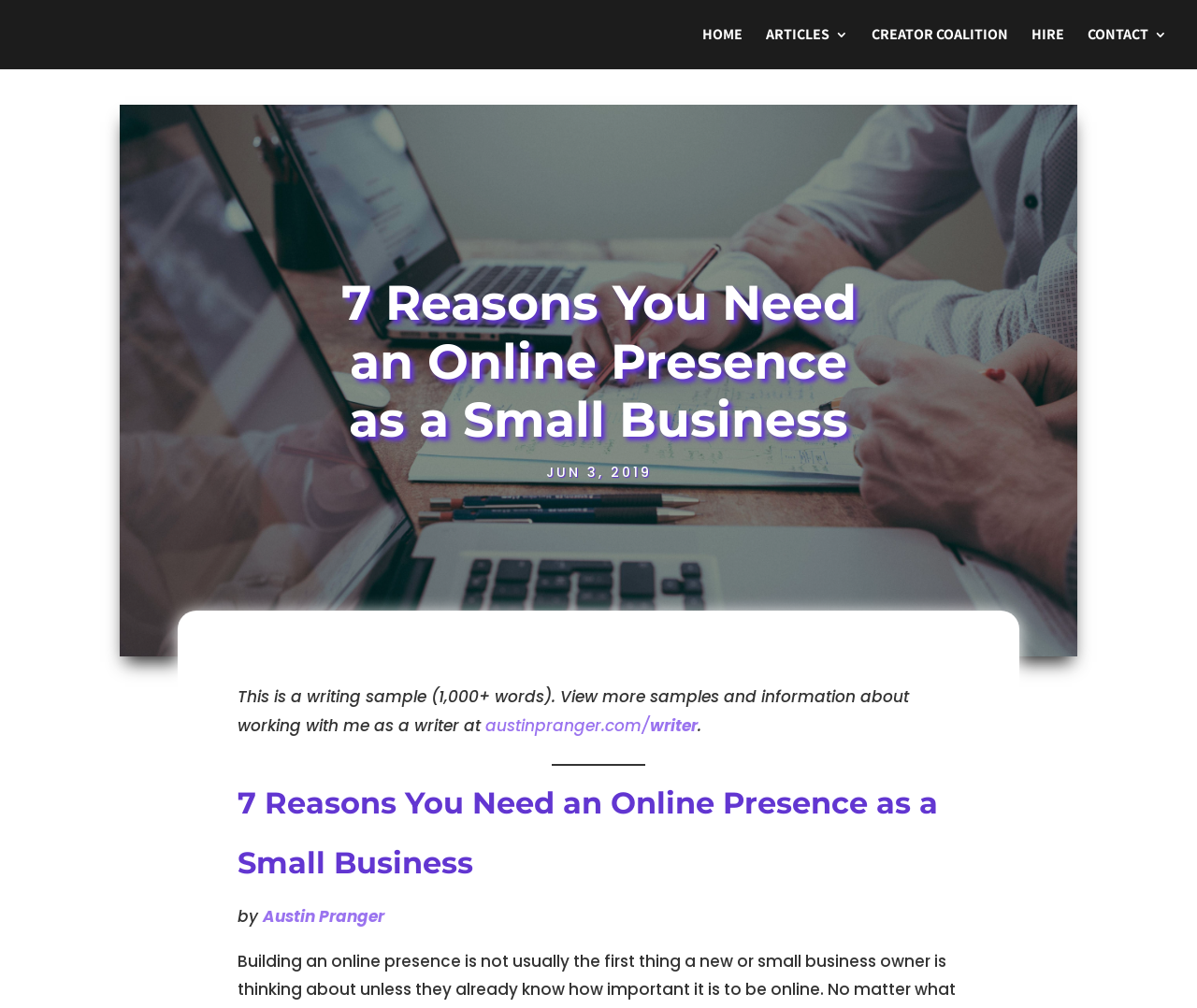Based on the element description, predict the bounding box coordinates (top-left x, top-left y, bottom-right x, bottom-right y) for the UI element in the screenshot: Austin Pranger

[0.22, 0.898, 0.321, 0.92]